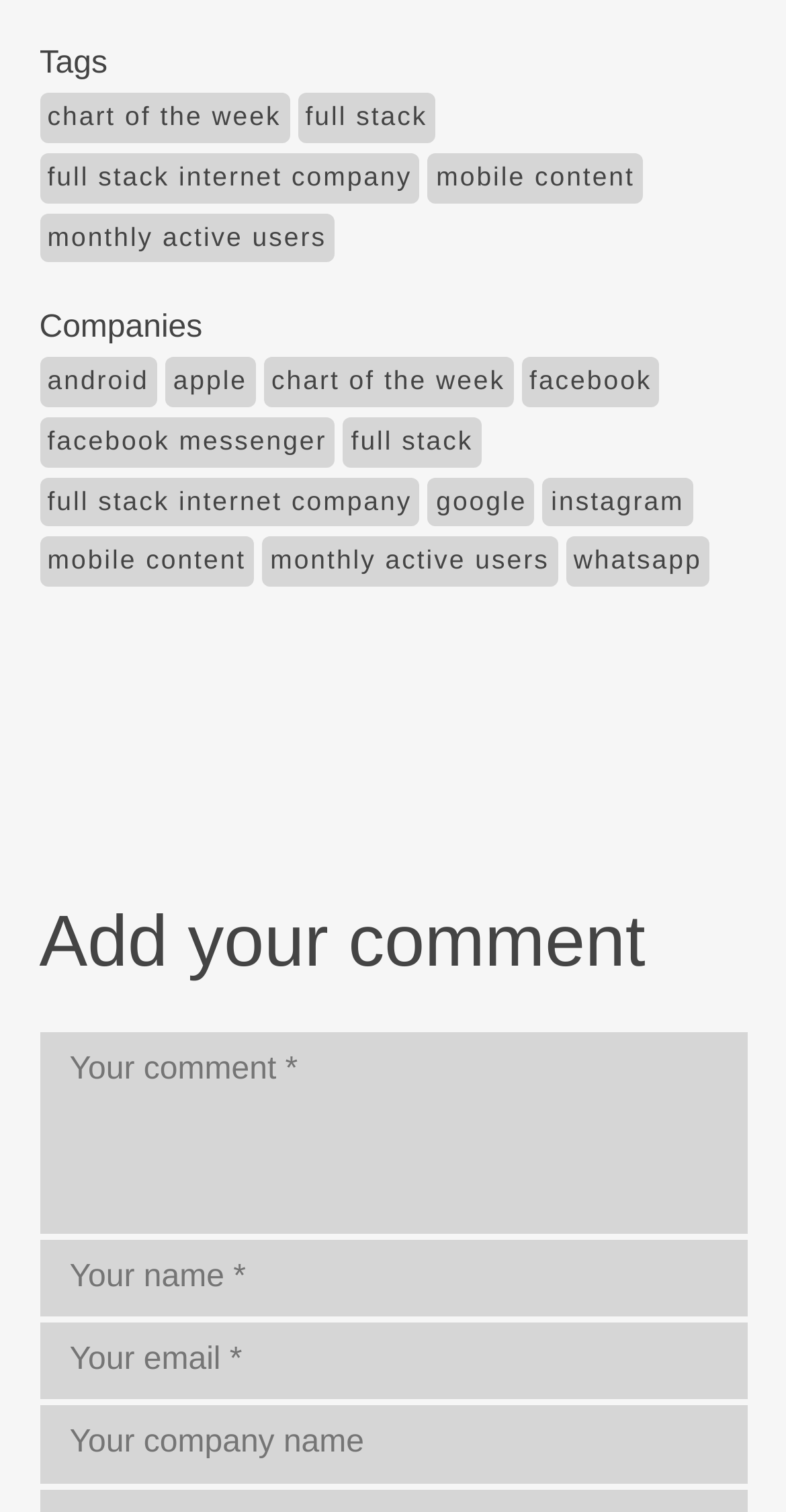Please respond to the question using a single word or phrase:
What is the last link under 'Companies'?

whatsapp